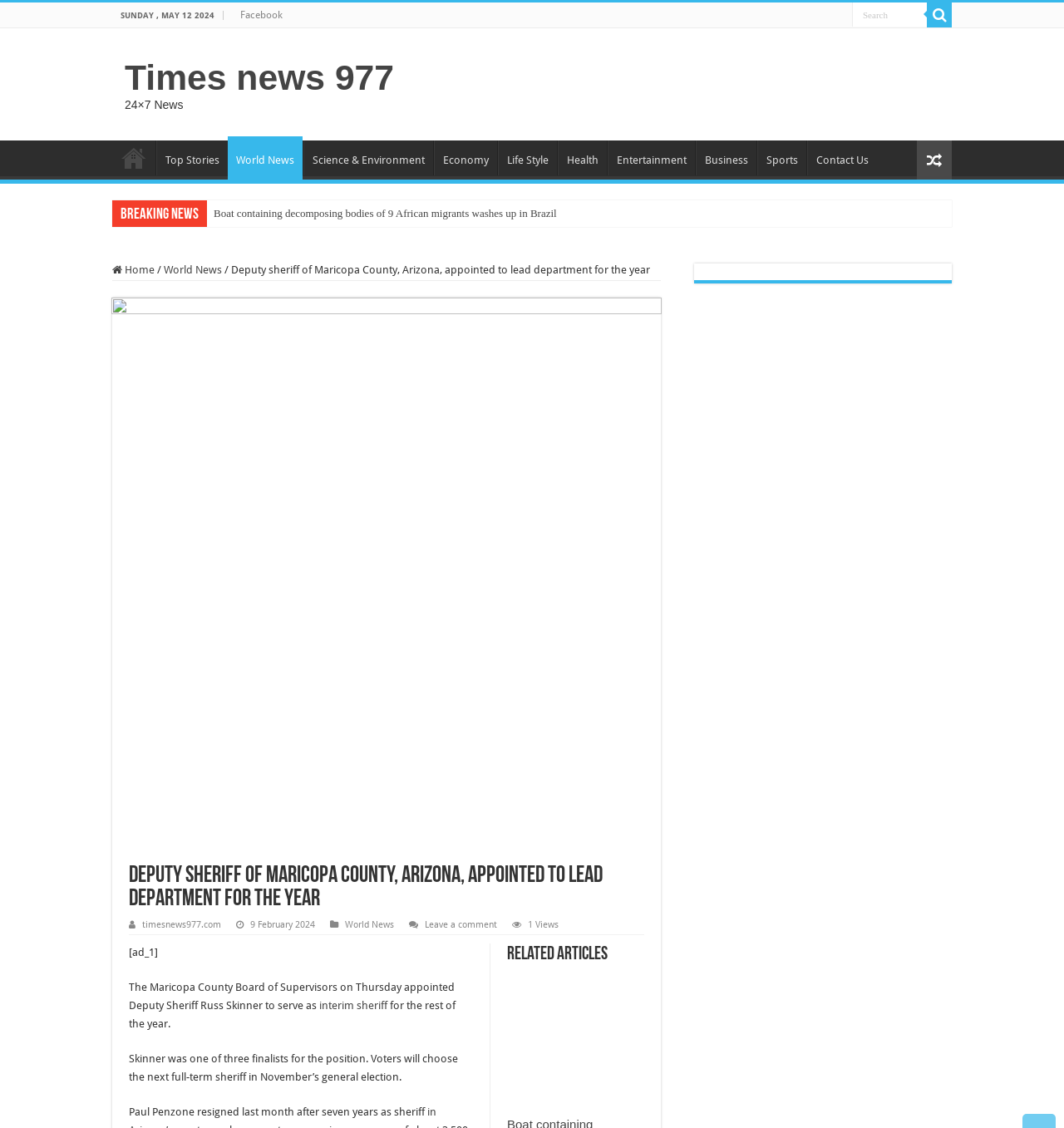Please identify the bounding box coordinates of the element's region that should be clicked to execute the following instruction: "Contact the company through 'Technical Support'". The bounding box coordinates must be four float numbers between 0 and 1, i.e., [left, top, right, bottom].

None